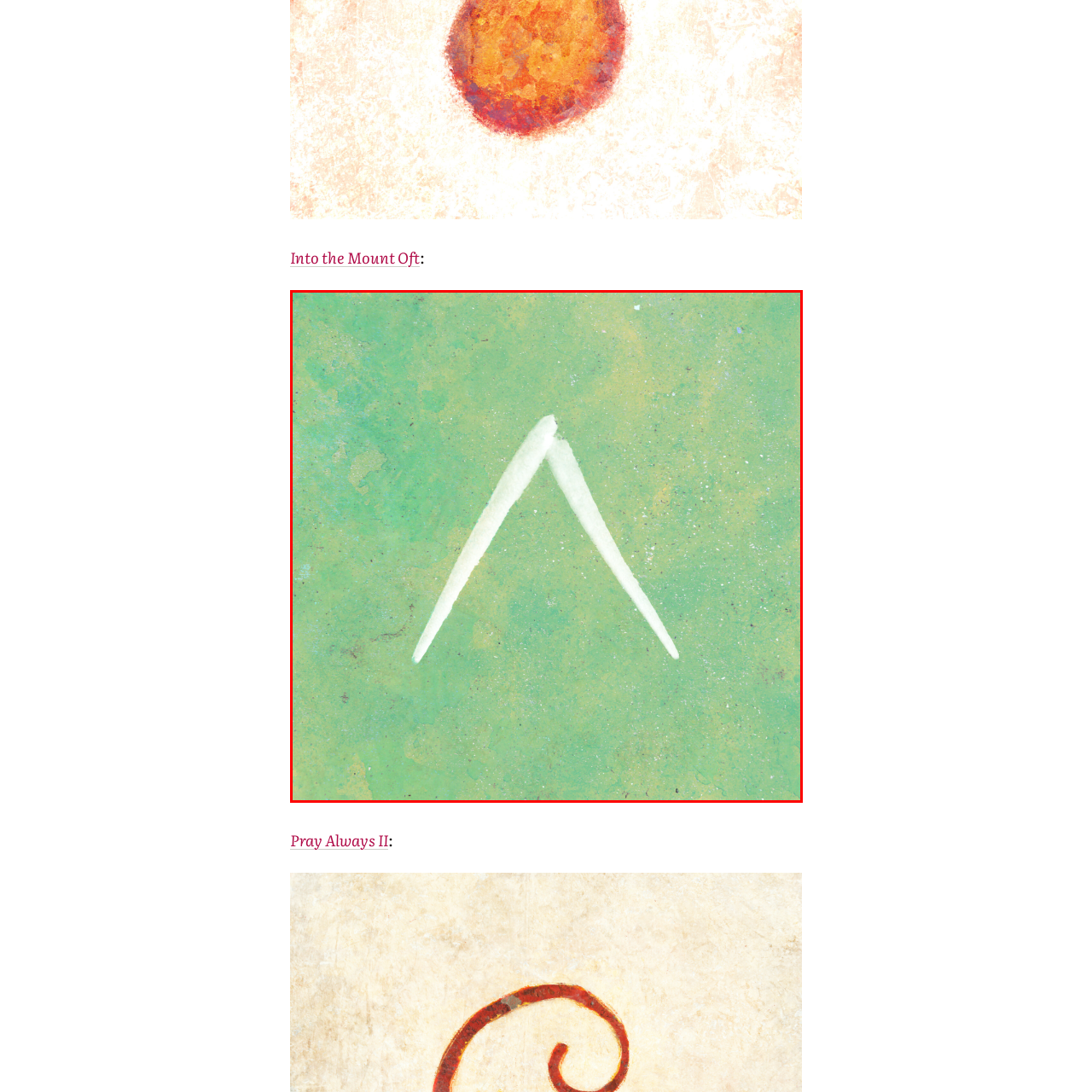What shape is formed by the two white brushstrokes?
Carefully analyze the image within the red bounding box and give a comprehensive response to the question using details from the image.

According to the caption, the two bold, white brushstrokes form an abstract representation of the letter 'A', suggesting that the shape created by the strokes resembles the letter 'A'.